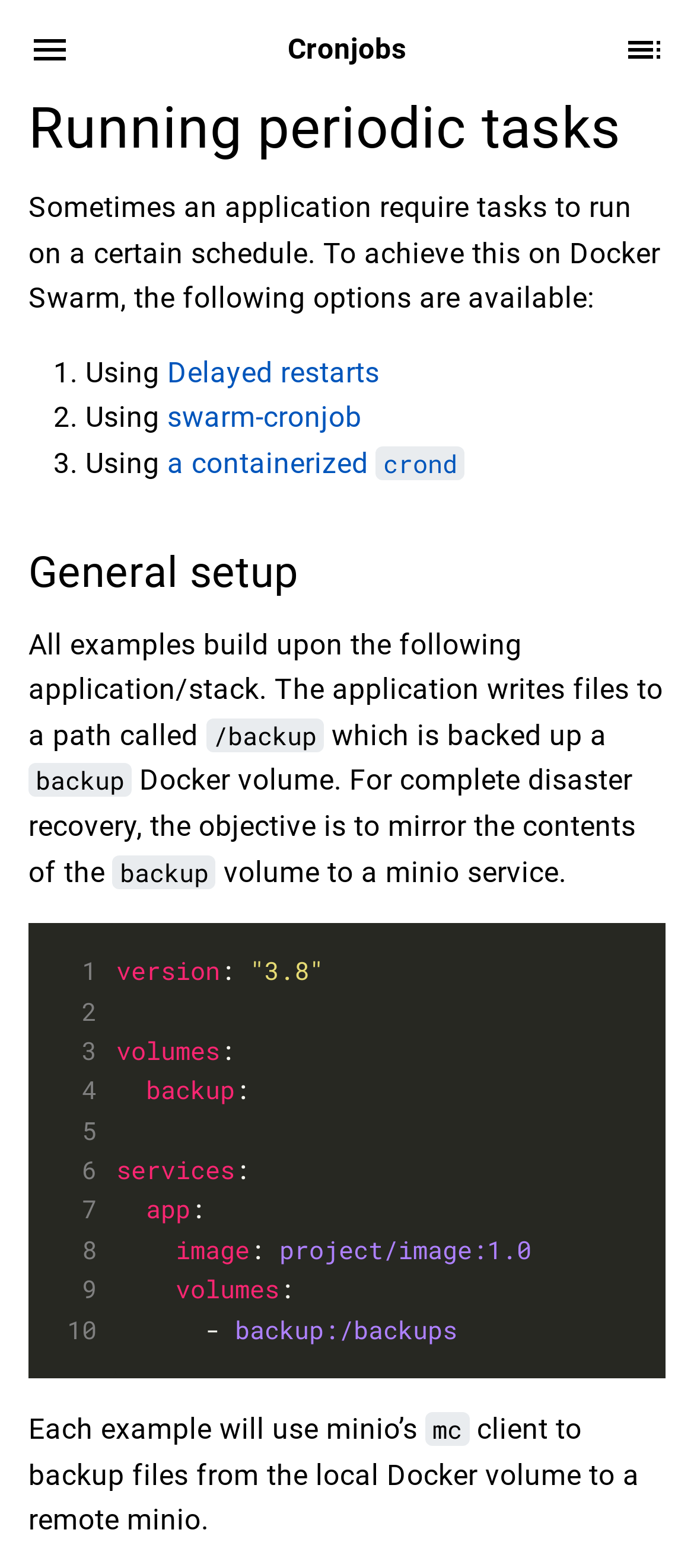Please respond to the question with a concise word or phrase:
How many list items are there in the first list?

3